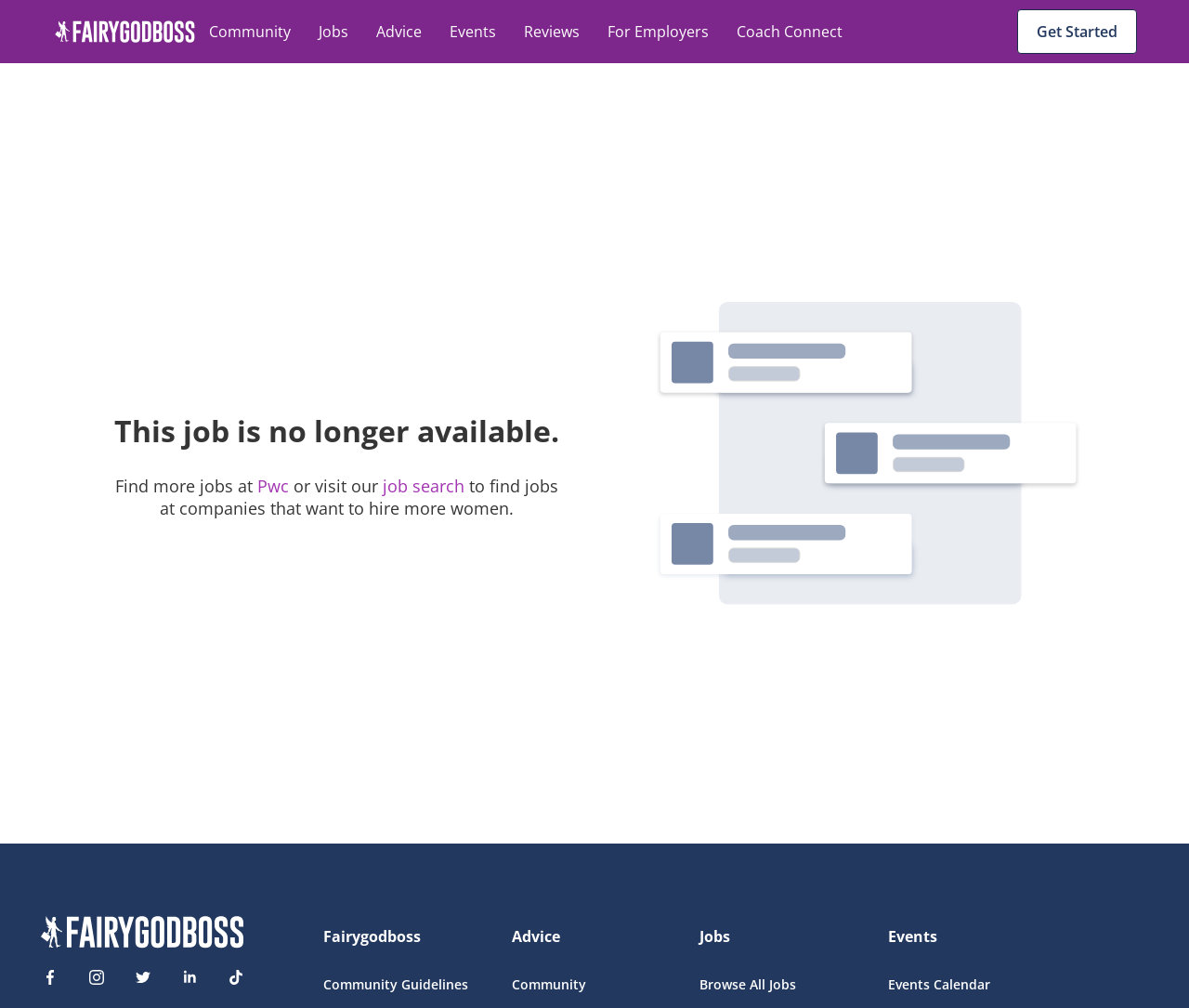What type of job is no longer available?
Relying on the image, give a concise answer in one word or a brief phrase.

Pwc